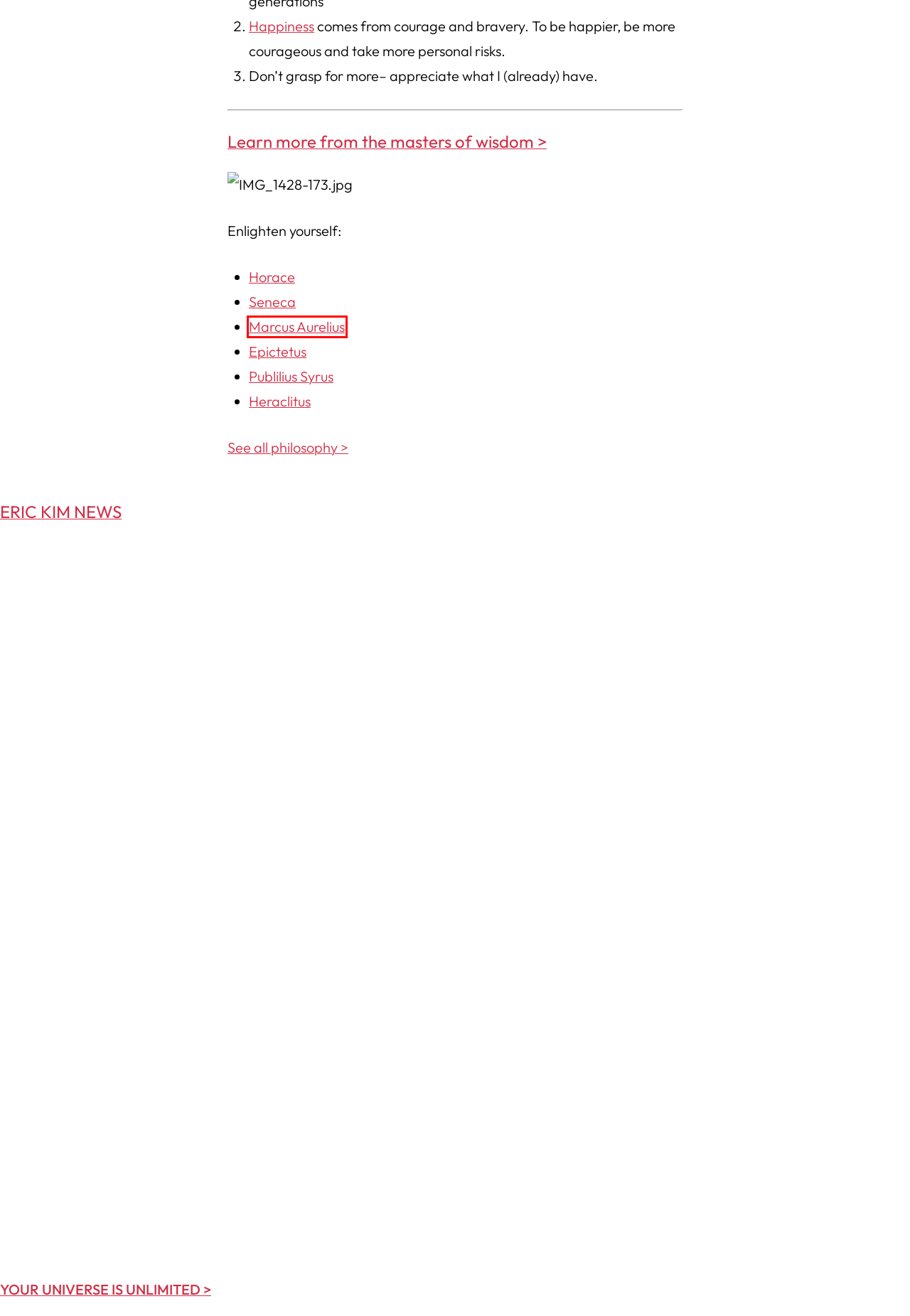Examine the screenshot of the webpage, which includes a red bounding box around an element. Choose the best matching webpage description for the page that will be displayed after clicking the element inside the red bounding box. Here are the candidates:
A. Philosophy - ERIC KIM
B. 20 Photography and Life Lessons From Publilius Syrus - ERIC KIM
C. Happiness - ERIC KIM
D. 7 Lessons Horace Has Taught Me About Life - ERIC KIM
E. 20 Life Lessons Epictetus Can Teach You - ERIC KIM
F. Join our mailing list
G. Learn From the Masters of Wisdom - ERIC KIM
H. 10 Lessons Marcus Aurelius Can Teach You - ERIC KIM

H